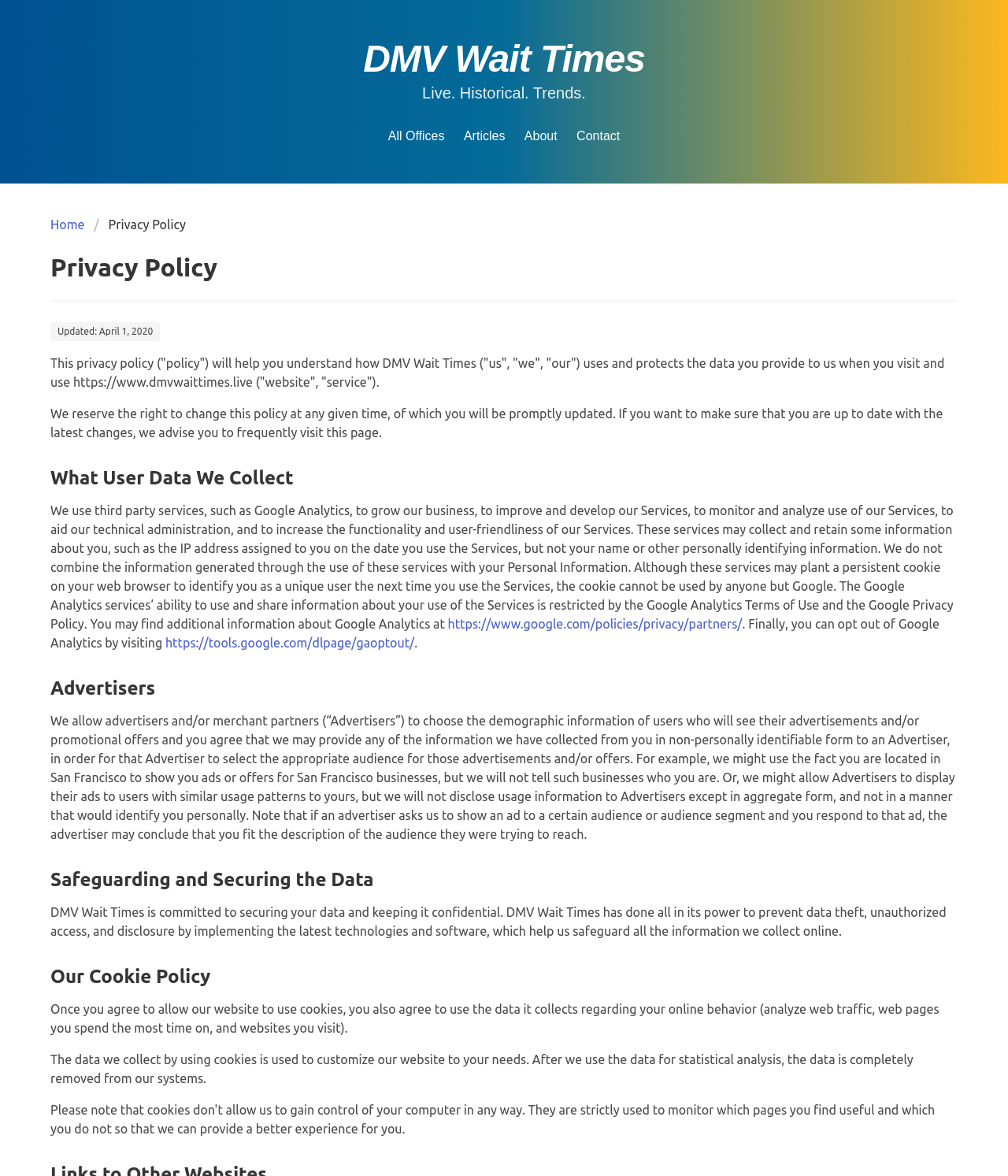Determine the bounding box coordinates for the element that should be clicked to follow this instruction: "Click the 'https://www.google.com/policies/privacy/partners/' link". The coordinates should be given as four float numbers between 0 and 1, in the format [left, top, right, bottom].

[0.444, 0.524, 0.736, 0.536]